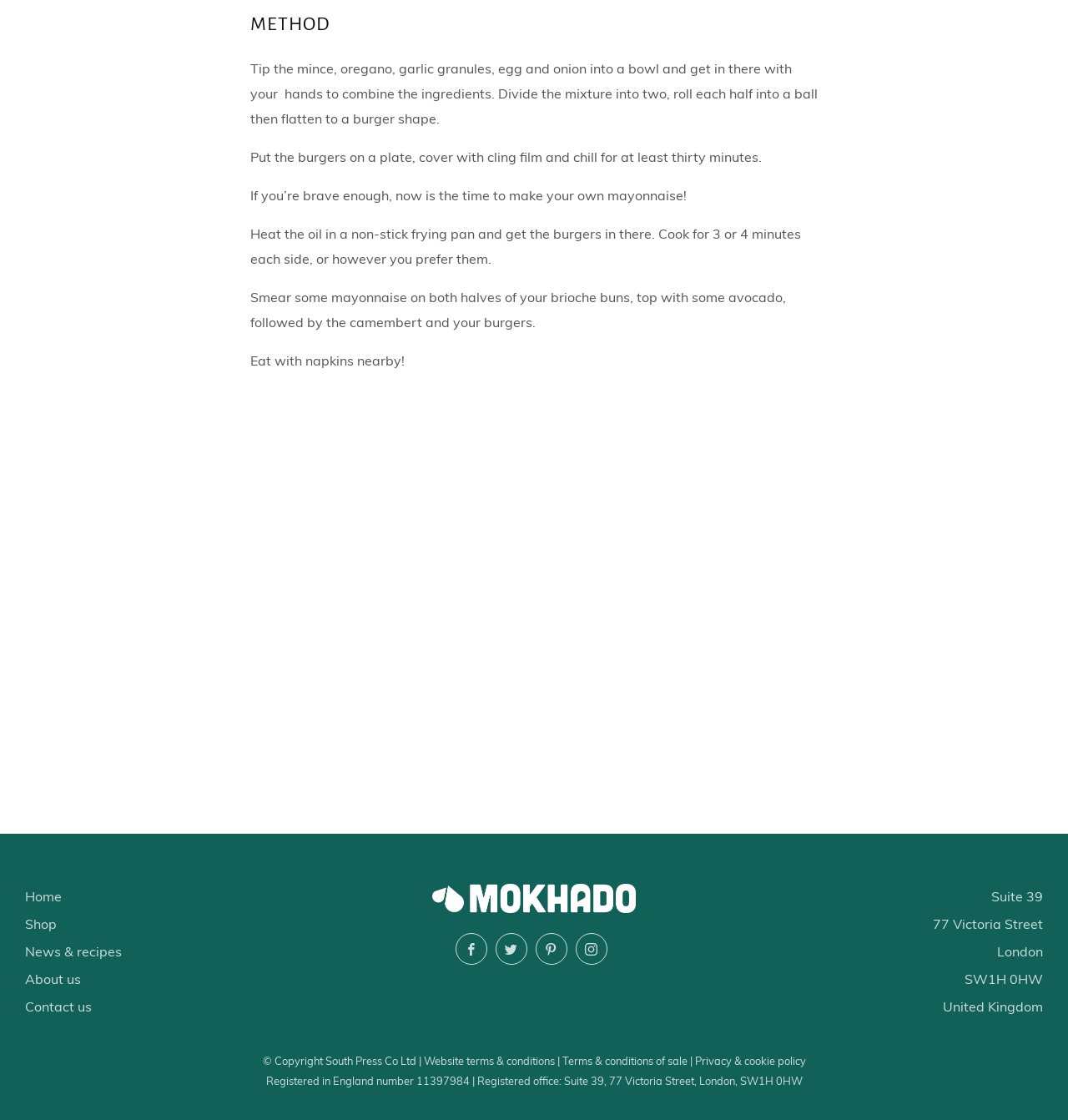Please identify the bounding box coordinates of where to click in order to follow the instruction: "Click the 'SUBSCRIBE' button".

[0.594, 0.633, 0.781, 0.669]